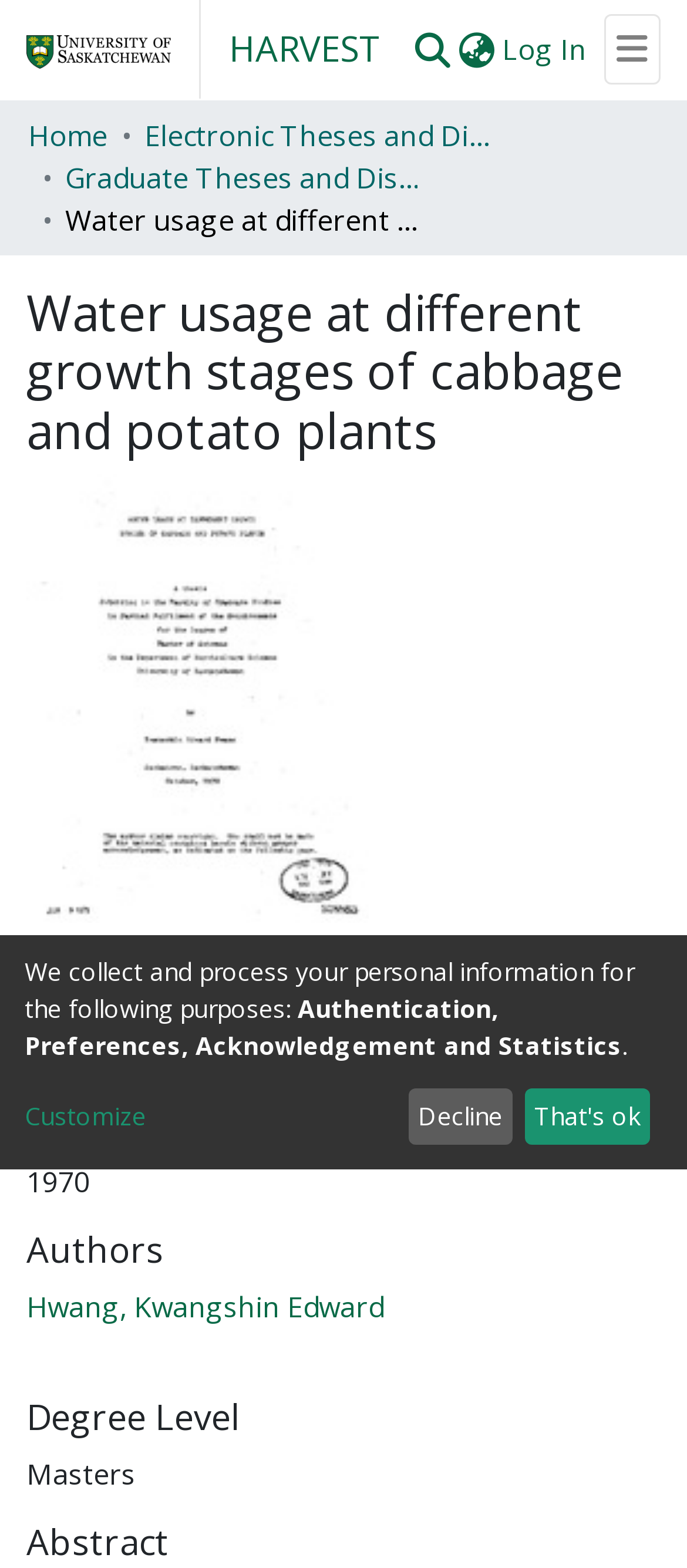Give a succinct answer to this question in a single word or phrase: 
What is the name of the author of the thesis?

Hwang, Kwangshin Edward